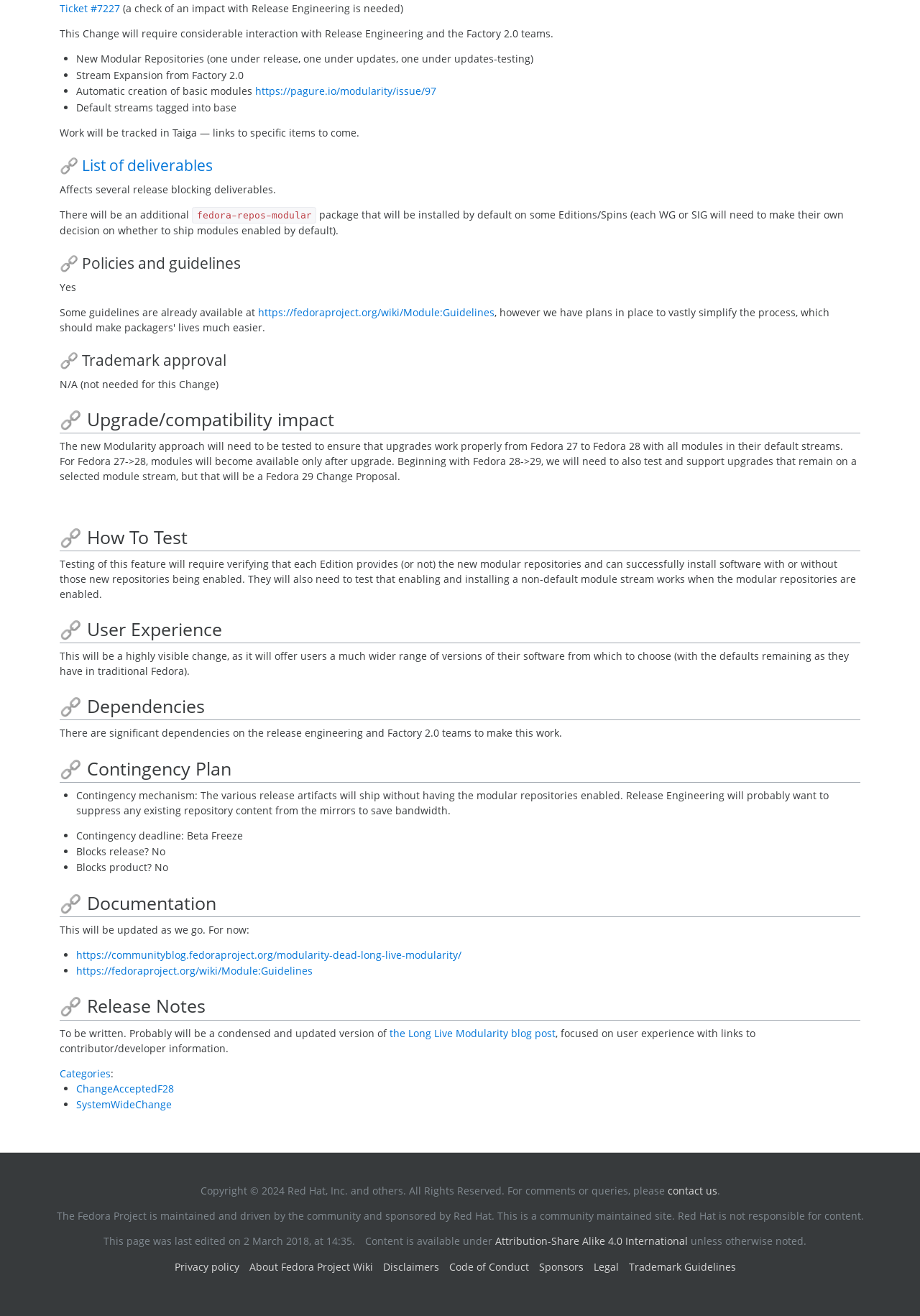Can you identify the bounding box coordinates of the clickable region needed to carry out this instruction: 'Click the link 'Ticket #7227''? The coordinates should be four float numbers within the range of 0 to 1, stated as [left, top, right, bottom].

[0.065, 0.001, 0.131, 0.012]